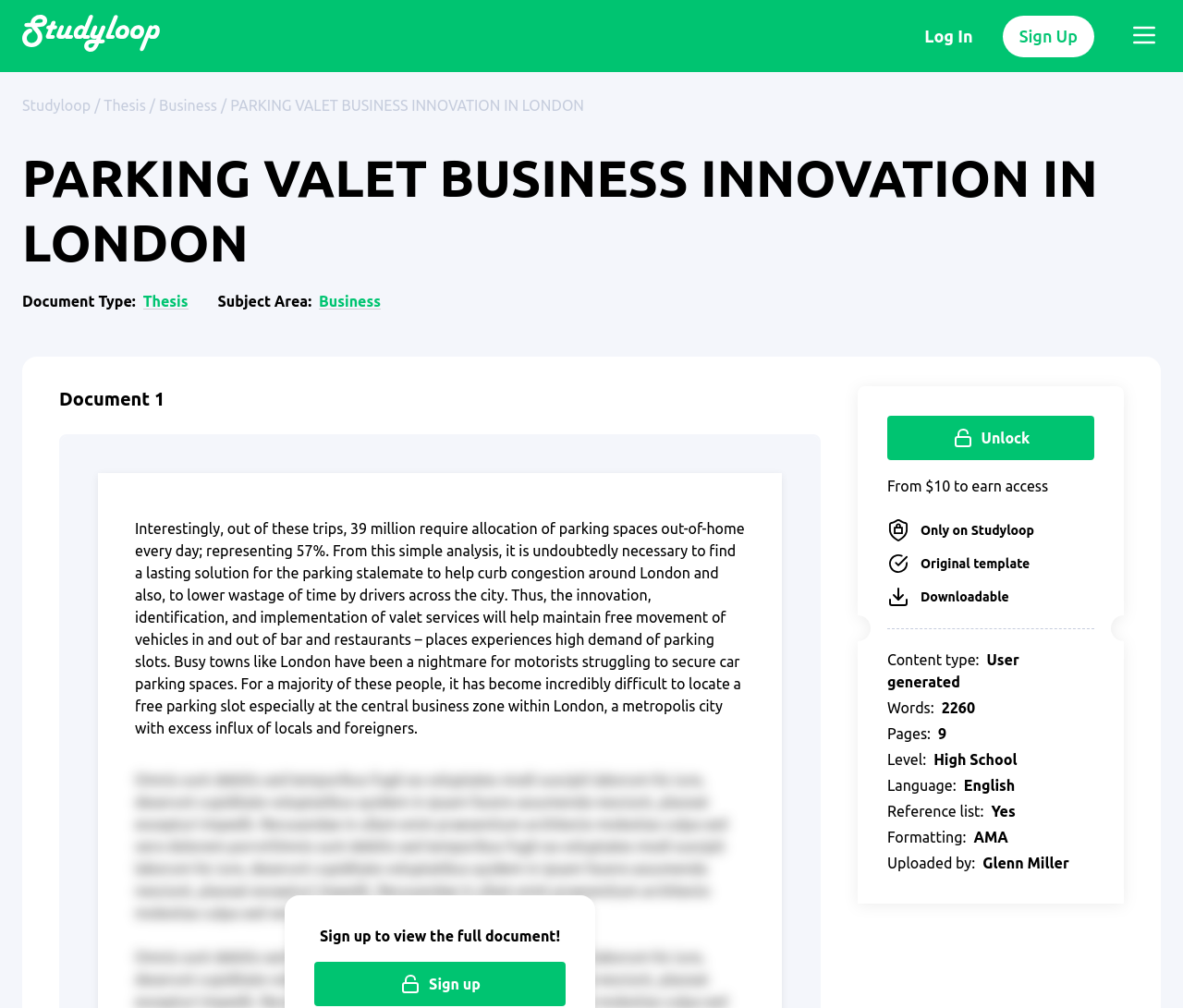Locate the bounding box coordinates of the area that needs to be clicked to fulfill the following instruction: "Click on the 'Unlock' button". The coordinates should be in the format of four float numbers between 0 and 1, namely [left, top, right, bottom].

[0.75, 0.412, 0.925, 0.456]